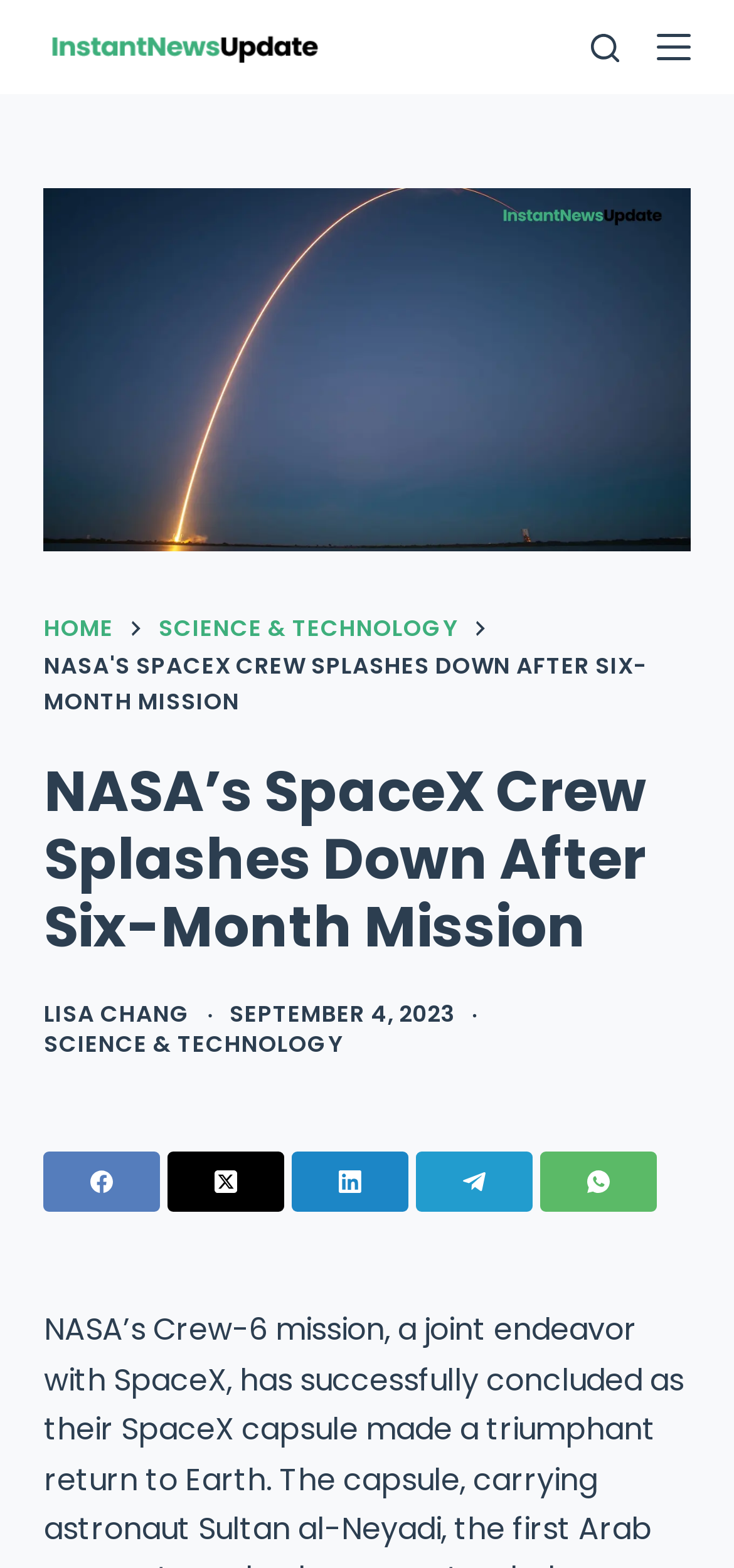What is the date of the article?
Give a single word or phrase answer based on the content of the image.

SEPTEMBER 4, 2023